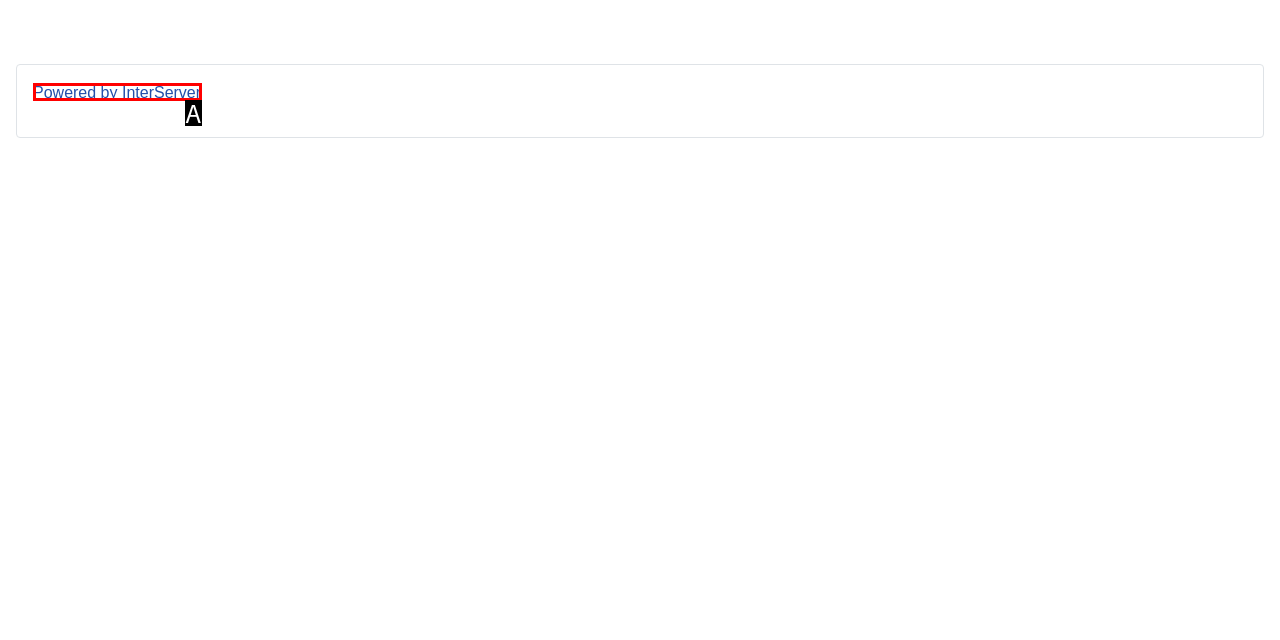Using the description: Powered by InterServer, find the best-matching HTML element. Indicate your answer with the letter of the chosen option.

A